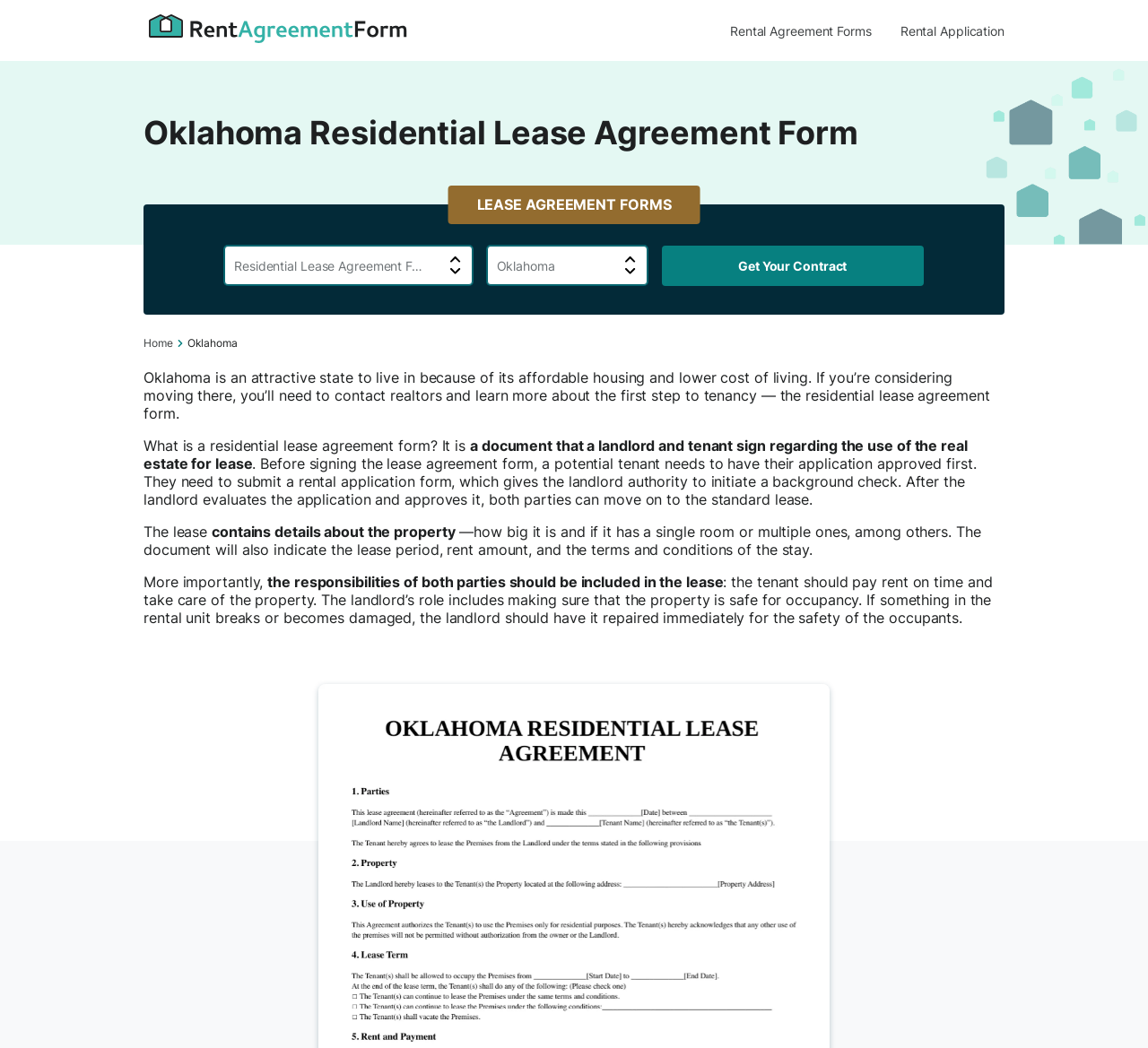Offer a meticulous caption that includes all visible features of the webpage.

The webpage is about Oklahoma residential lease agreements, providing information on what this document must contain. At the top left, there is a logo of Rental Agreement Form, accompanied by a link to the logo. On the top right, there are two links: "Rental Agreement Forms" and "Rental Application". 

Below the logo, there is a heading "Oklahoma Residential Lease Agreement Form" that spans across the top of the page. Underneath, there is a section with a static text "LEASE AGREEMENT FORMS" and a dropdown menu for "Residential Lease Agreement Forms" and "Oklahoma". 

To the right of this section, there is a prominent button "Get Your Contract". Below this section, there is a navigation breadcrumb with links to "Home" and "Oklahoma". 

The main content of the page starts with a paragraph describing Oklahoma as an attractive state to live in due to its affordable housing and lower cost of living. The text then explains what a residential lease agreement form is, its purpose, and what it should contain, including details about the property, lease period, rent amount, and terms and conditions of the stay. The responsibilities of both the tenant and landlord are also outlined, such as paying rent on time and ensuring the property is safe for occupancy.